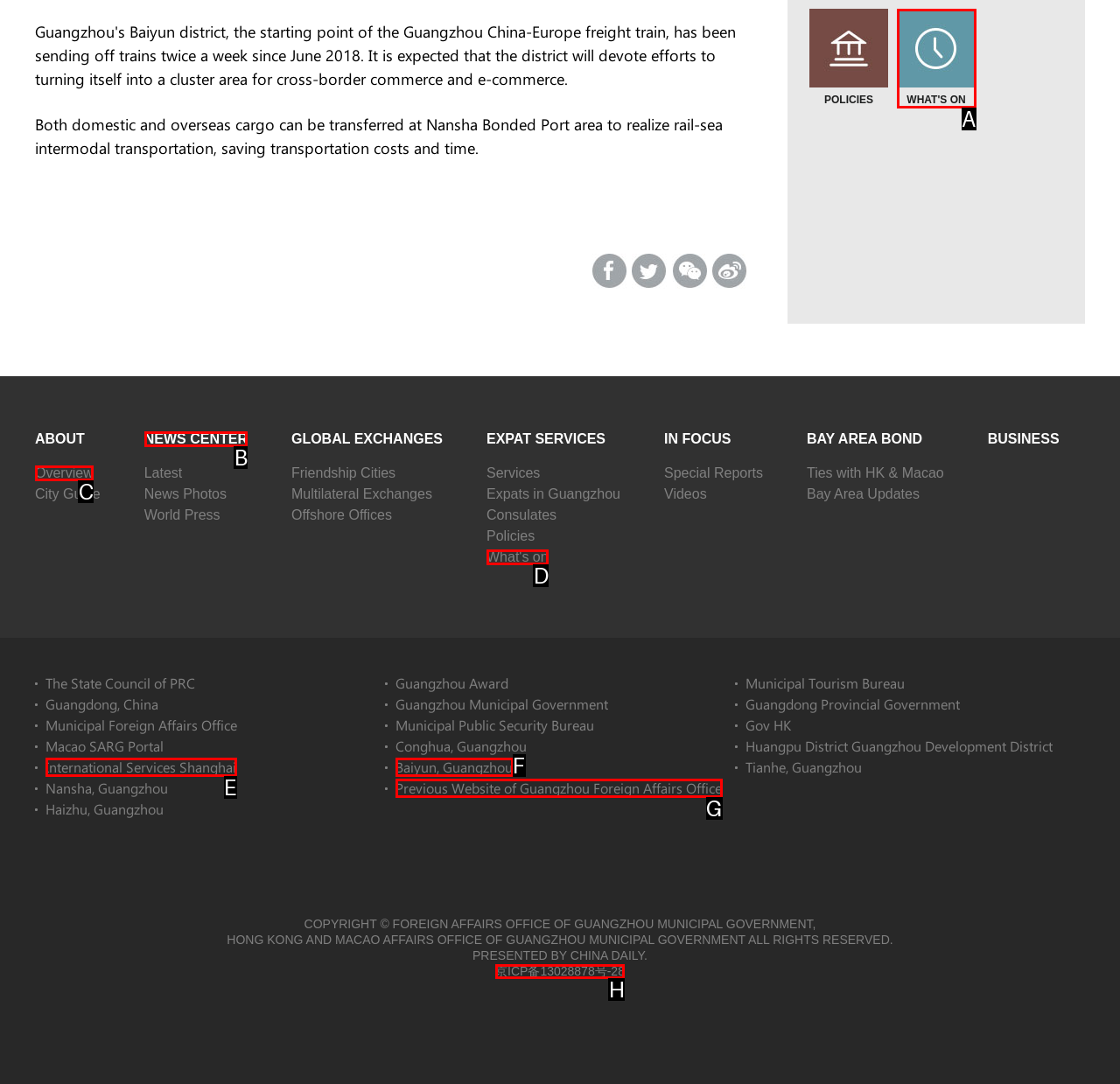Indicate which red-bounded element should be clicked to perform the task: View NEWS CENTER Answer with the letter of the correct option.

B